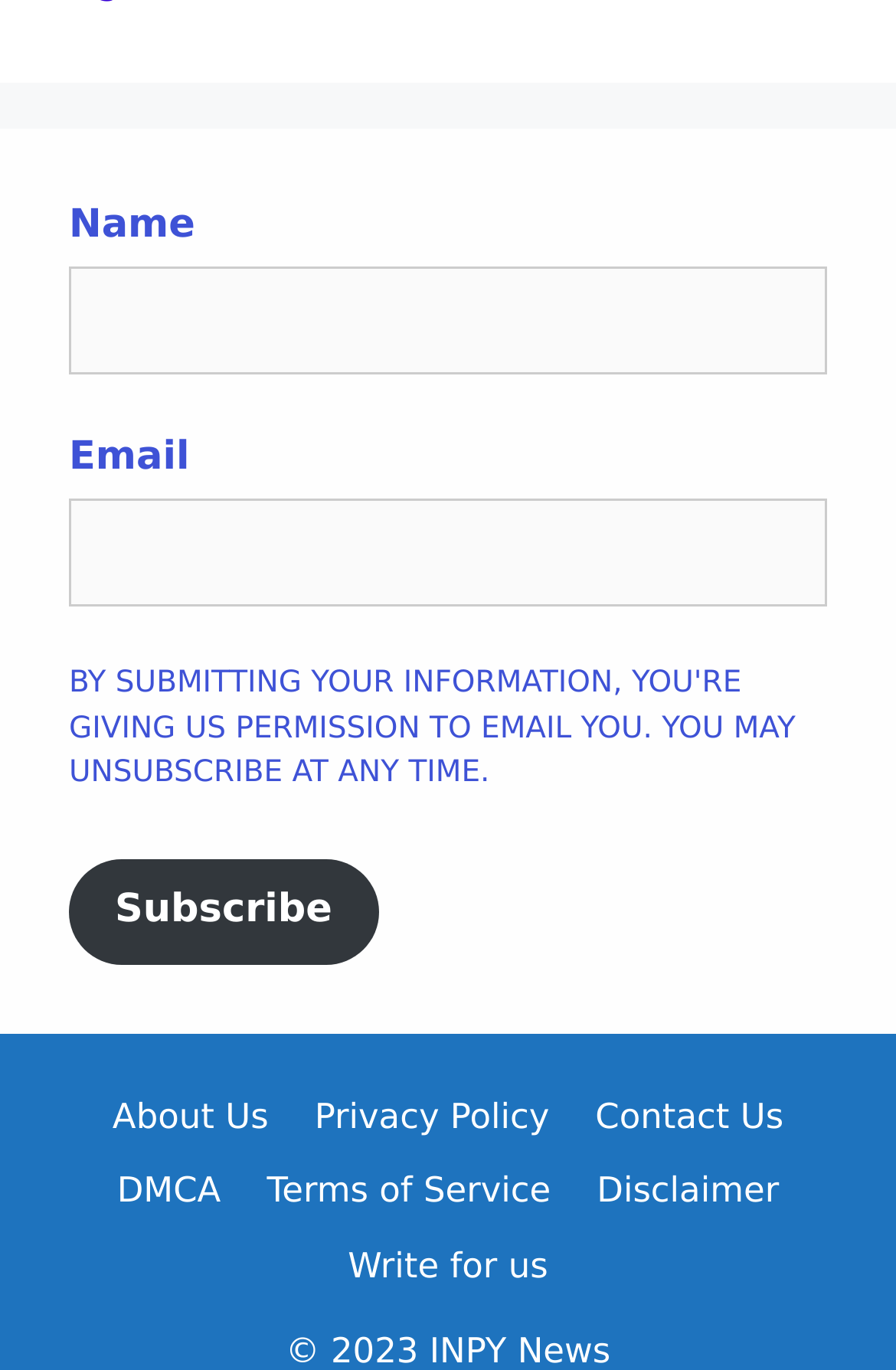How many links are present in the footer?
Answer the question with a single word or phrase by looking at the picture.

8